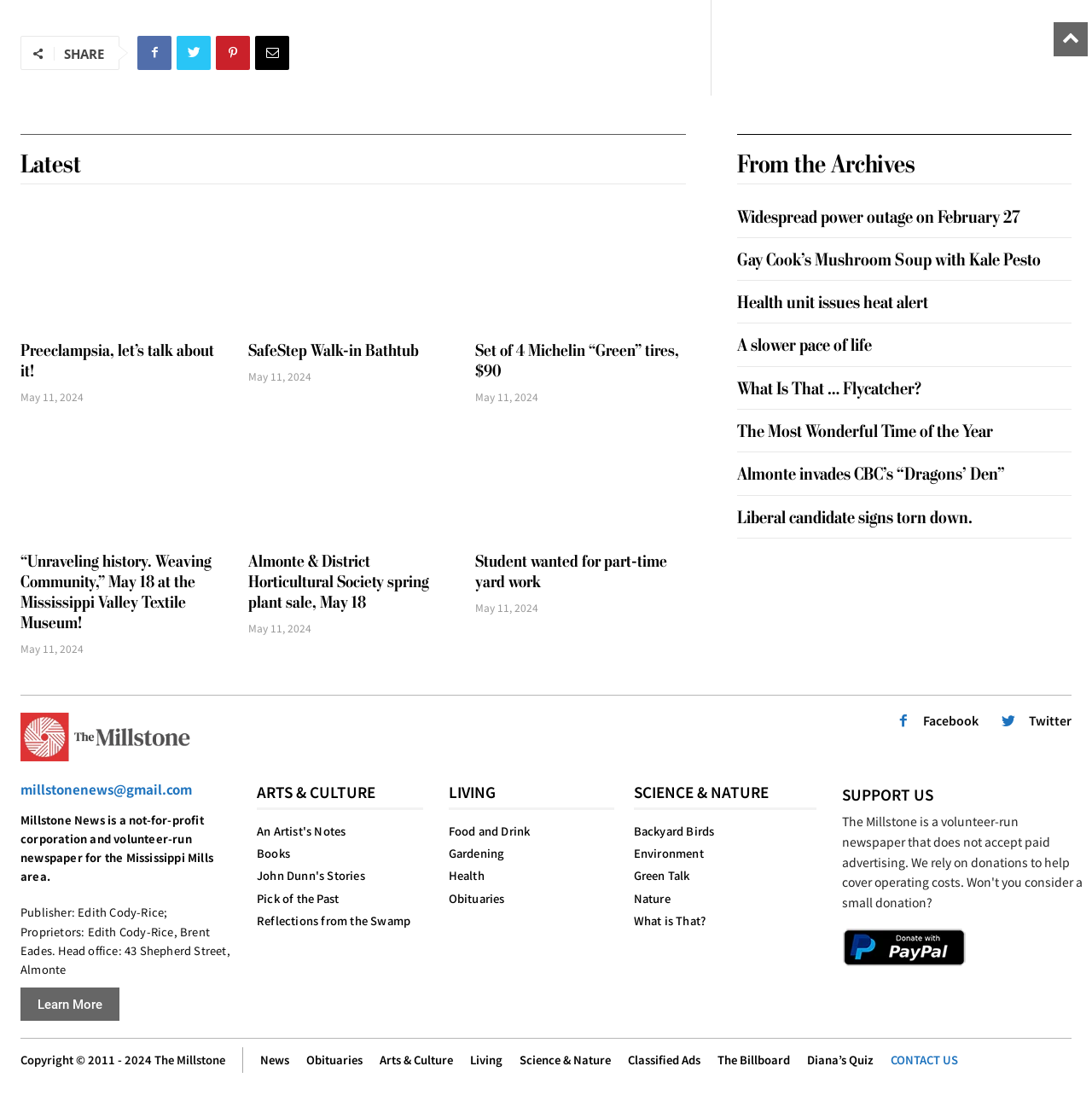What is the email address of the newspaper?
Look at the screenshot and give a one-word or phrase answer.

millstonenews@gmail.com